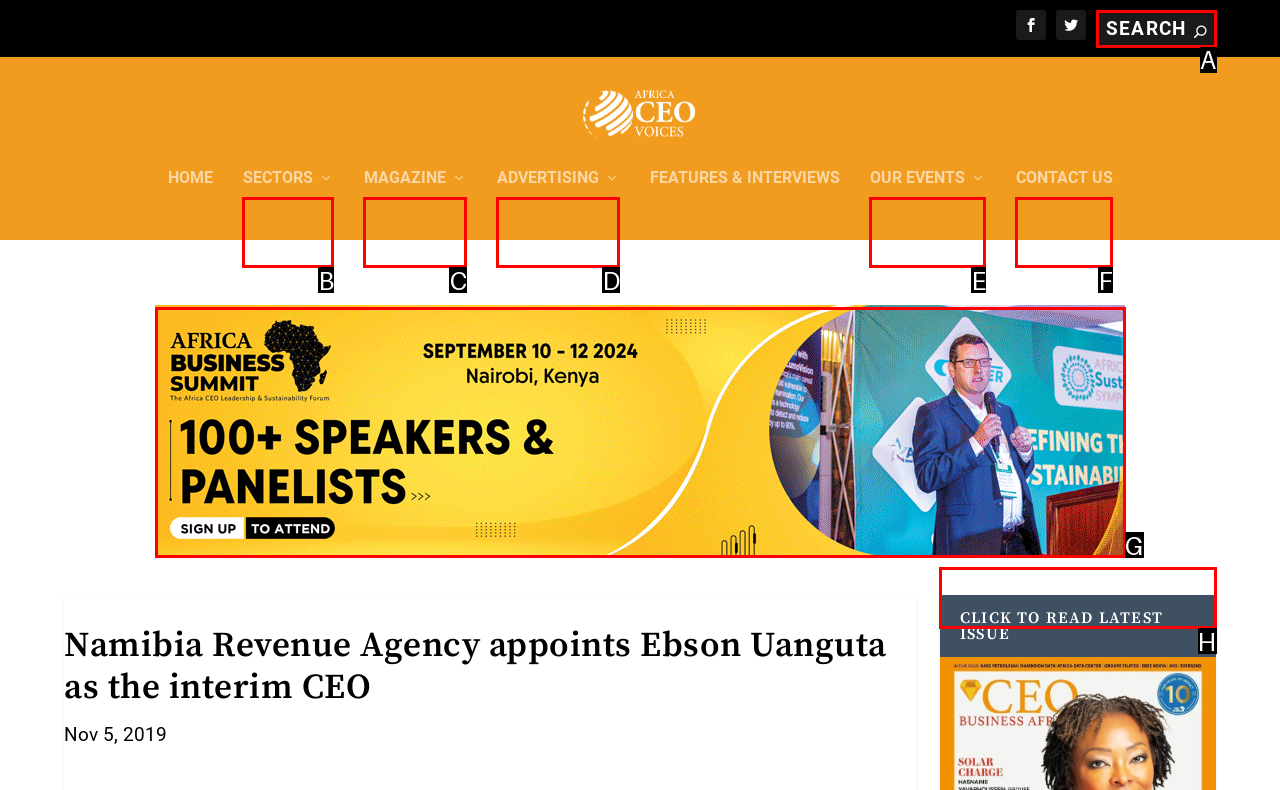Find the appropriate UI element to complete the task: Read the latest issue. Indicate your choice by providing the letter of the element.

H